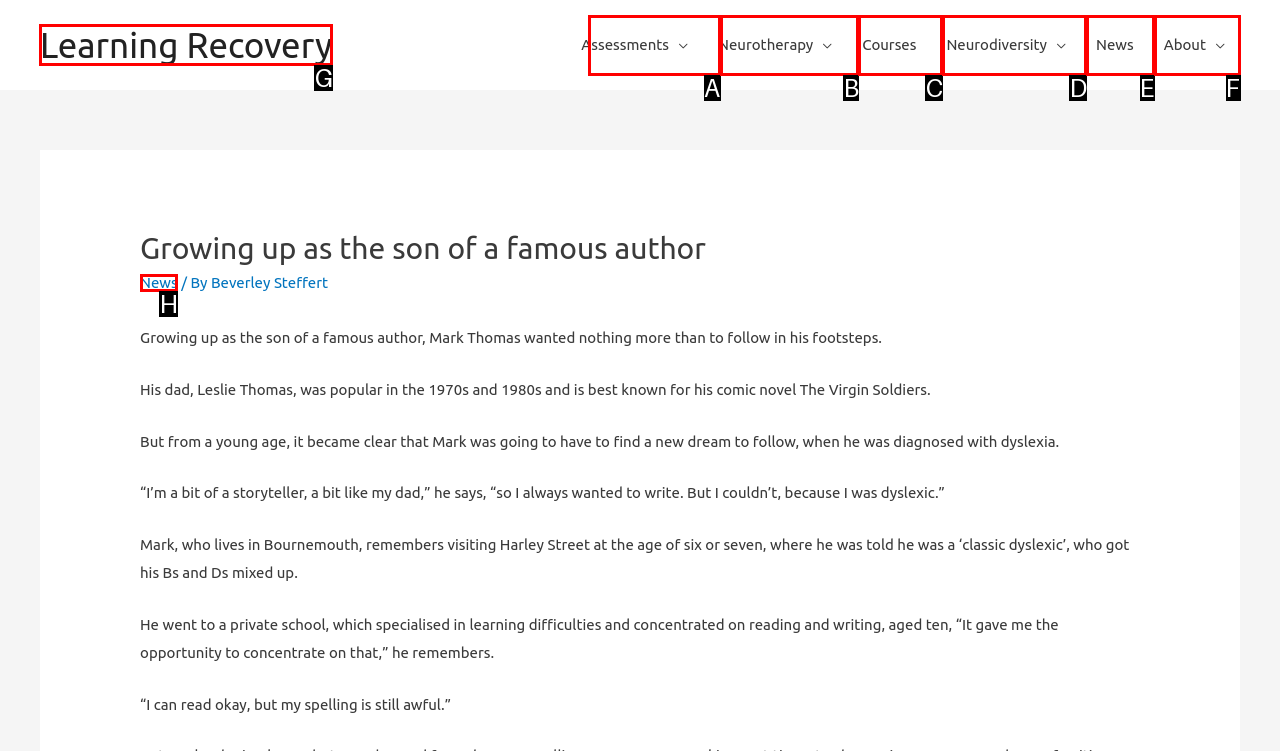Which HTML element should be clicked to complete the following task: Click on the 'Learning Recovery' link?
Answer with the letter corresponding to the correct choice.

G